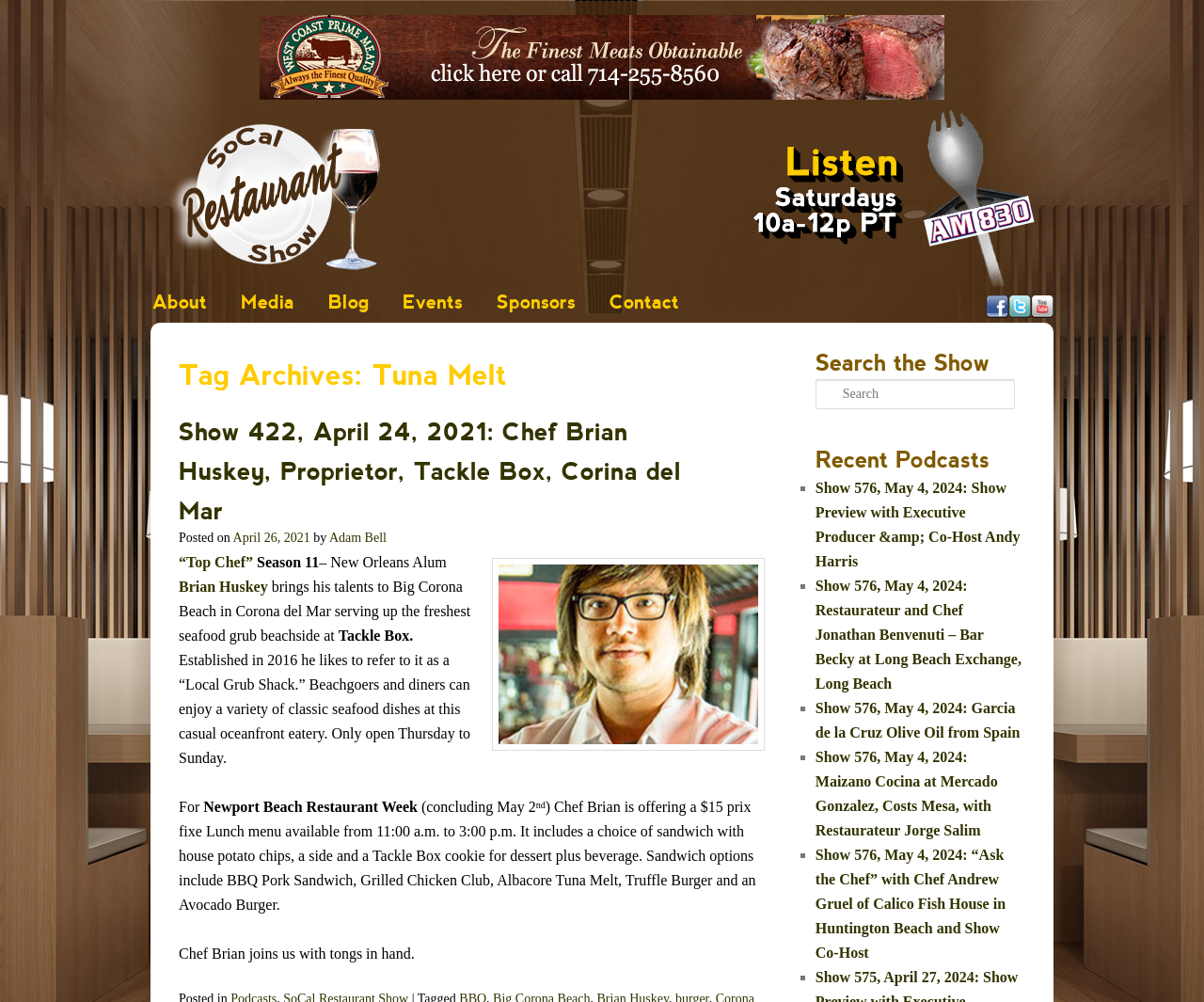What is the name of the radio show mentioned on the webpage?
Carefully analyze the image and provide a thorough answer to the question.

The webpage mentions 'SoCal Restaurant Show' as the name of the radio show, which airs on Saturdays at 10:00 a.m. on AM 830 KLAA Los Angeles.